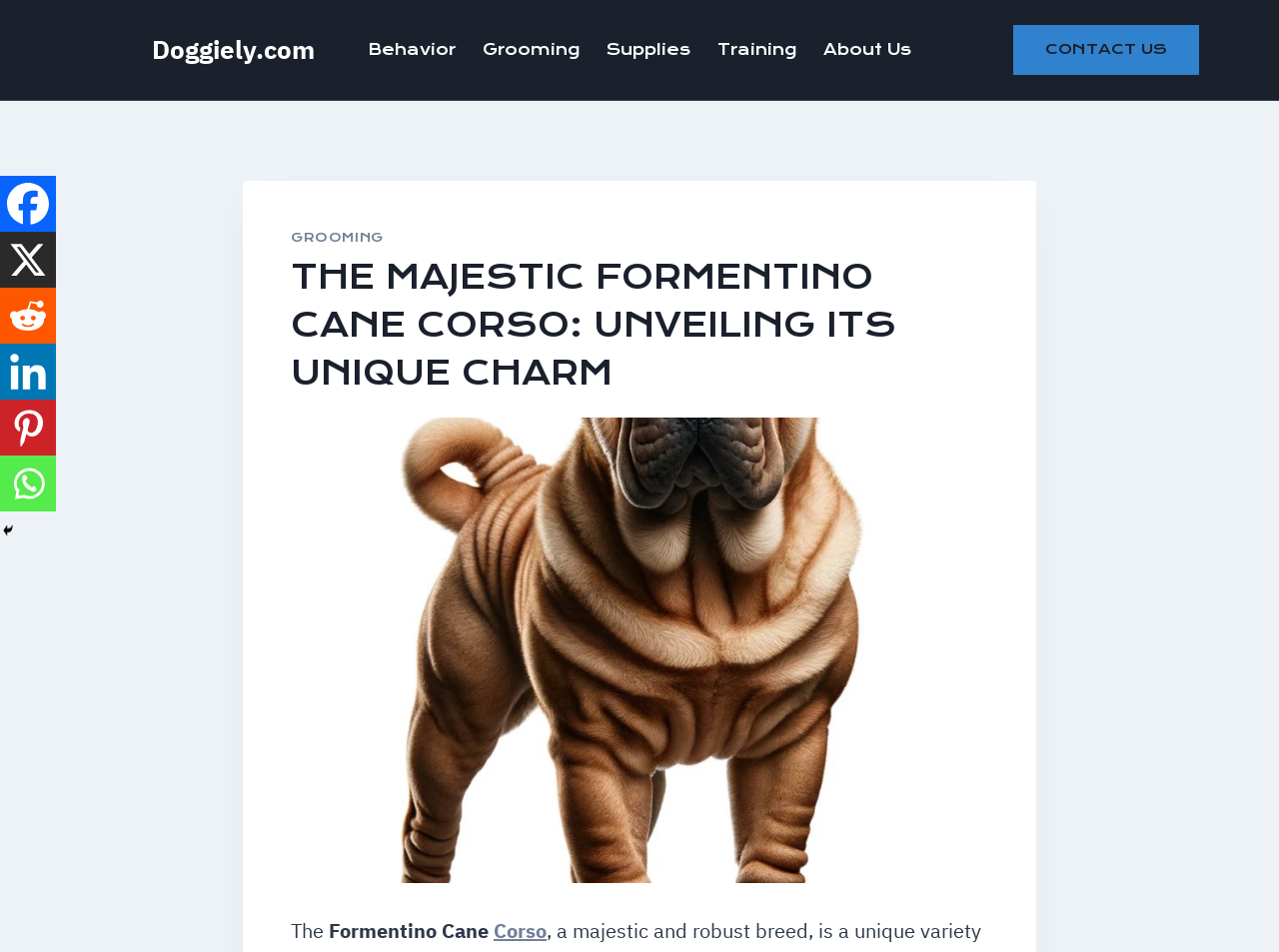Refer to the screenshot and answer the following question in detail:
What is the breed of dog featured on this webpage?

The webpage has an image of a dog with a caption 'Formentino Cane Corso' and the heading 'THE MAJESTIC FORMENTINO CANE CORSO: UNVEILING ITS UNIQUE CHARM', which suggests that the breed of dog featured on this webpage is Formentino Cane Corso.